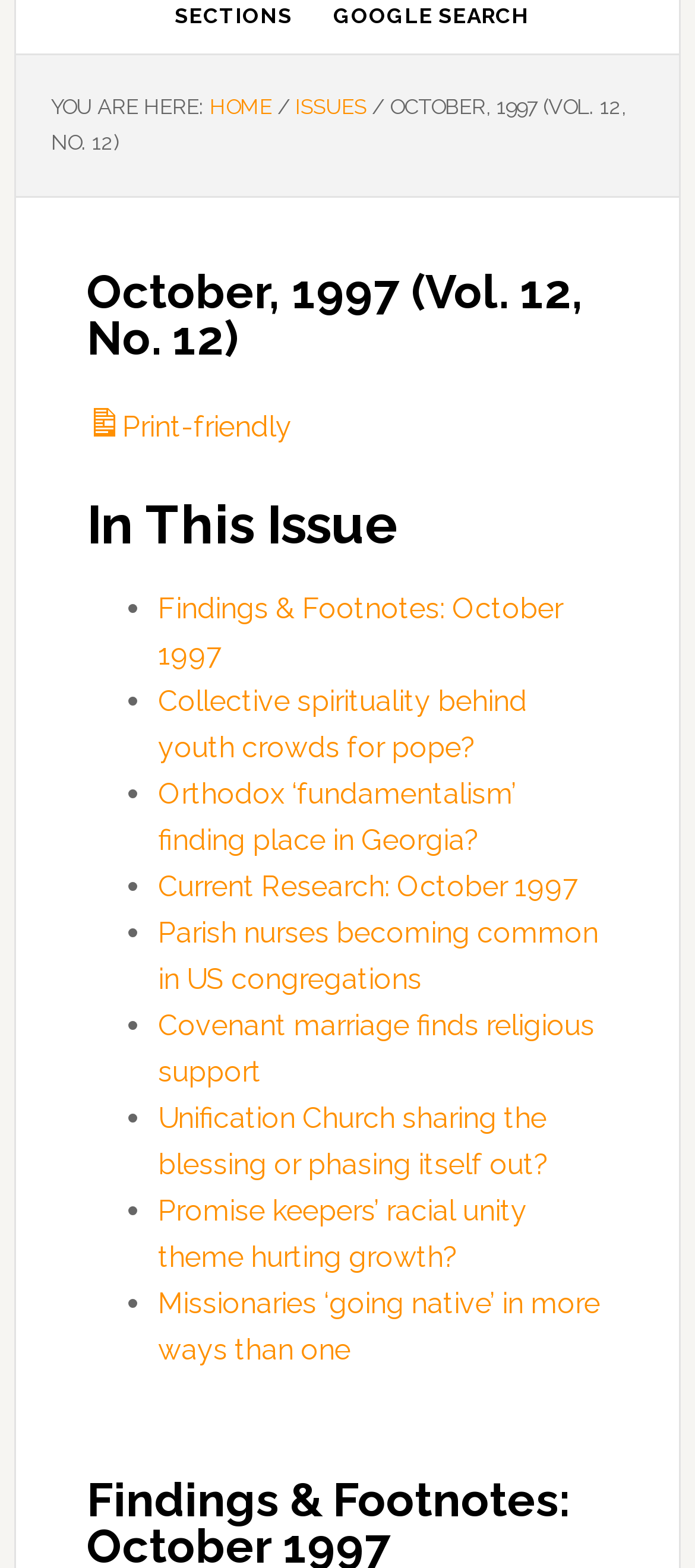Identify the bounding box for the described UI element. Provide the coordinates in (top-left x, top-left y, bottom-right x, bottom-right y) format with values ranging from 0 to 1: Home

[0.302, 0.06, 0.392, 0.076]